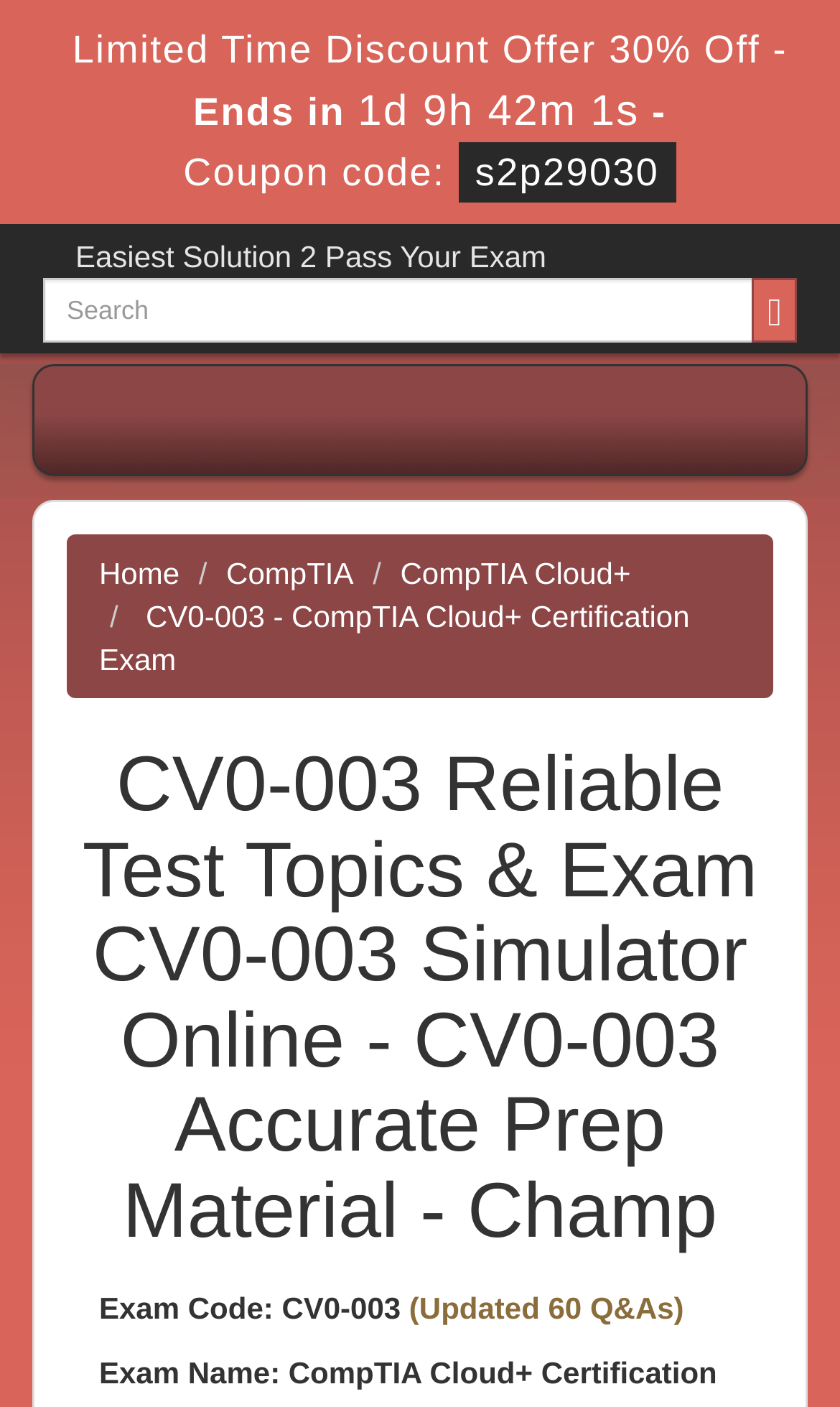What is the certification exam name?
Provide a detailed and extensive answer to the question.

The certification exam name can be found in the static text element that states 'CV0-003 - CompTIA Cloud+ Certification Exam'.